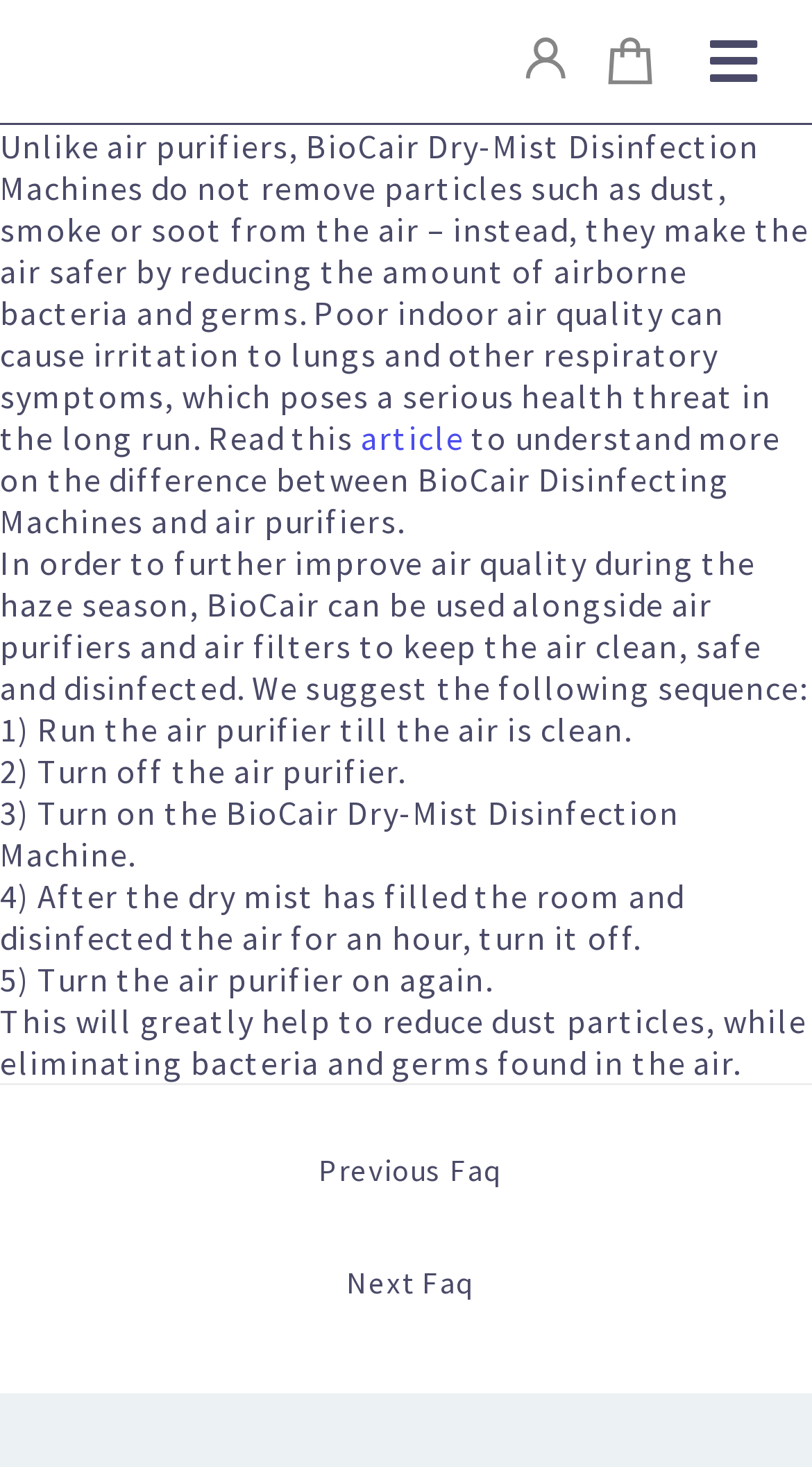Use the details in the image to answer the question thoroughly: 
How long should the BioCair Dry-Mist Disinfection Machine be turned on?

The webpage suggests turning on the BioCair Dry-Mist Disinfection Machine and letting the dry mist fill the room and disinfect the air for an hour, before turning it off.